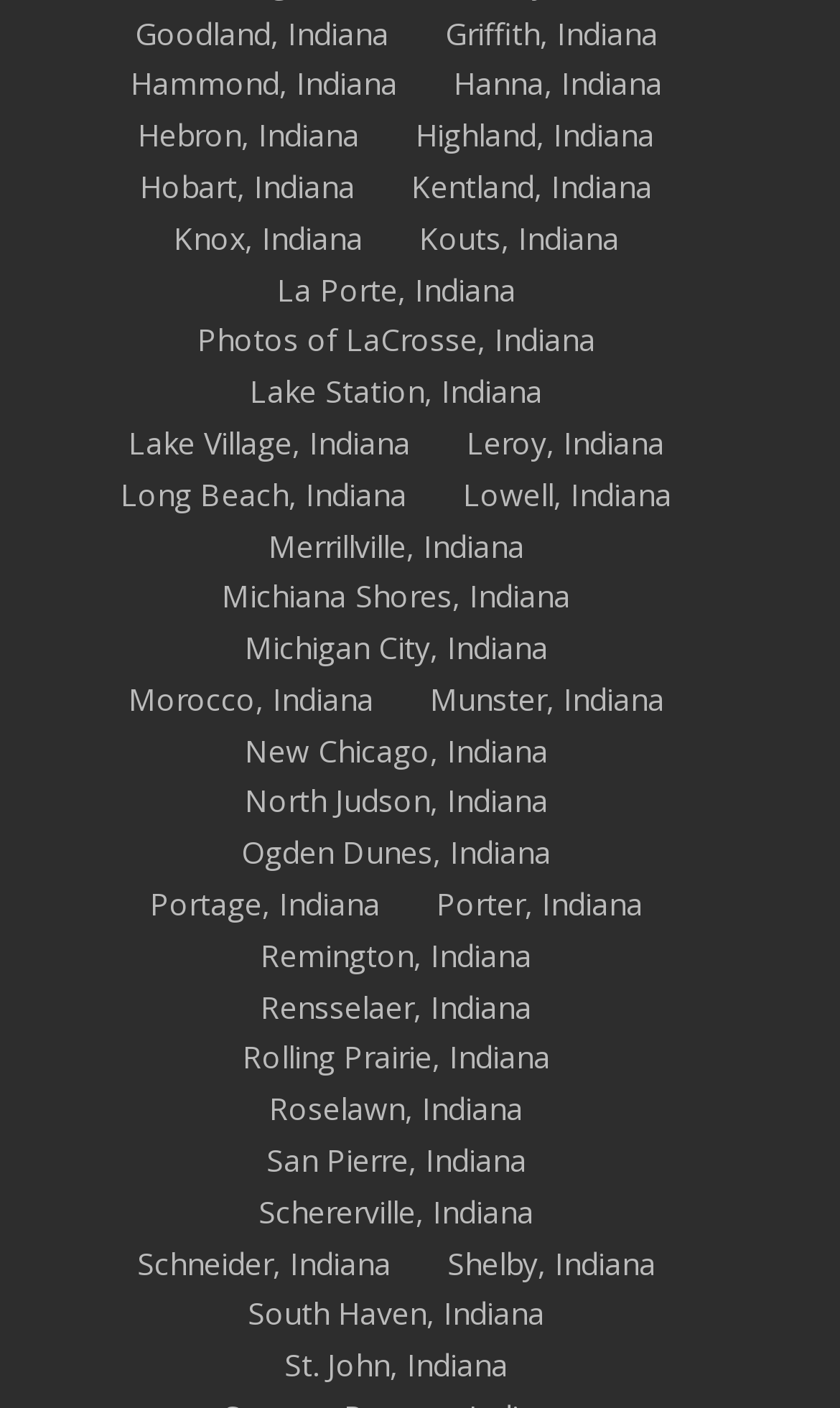Identify the bounding box coordinates of the clickable section necessary to follow the following instruction: "visit Goodland, Indiana". The coordinates should be presented as four float numbers from 0 to 1, i.e., [left, top, right, bottom].

[0.16, 0.008, 0.463, 0.038]